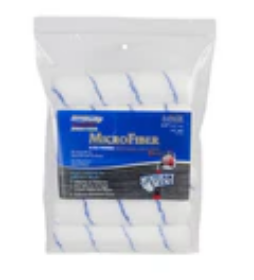Using the information from the screenshot, answer the following question thoroughly:
What is the purpose of the roller refills?

The caption states that the roller refills are designed to help users achieve a smooth and even finish on various surfaces, whether making quick touch-ups or engaging in larger painting projects, indicating that their primary purpose is to ensure a high-quality finish.